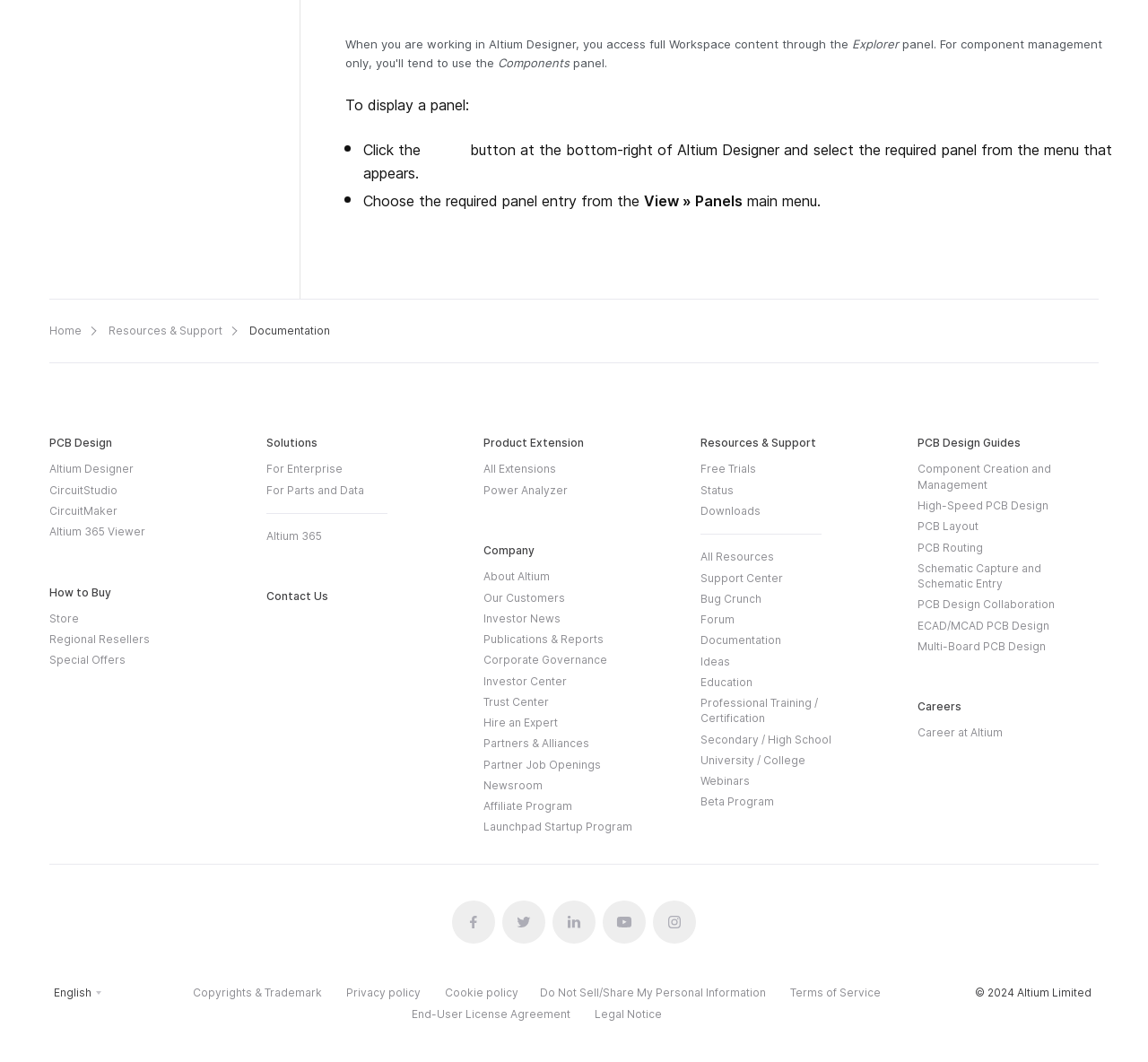How to display a panel in Altium Designer?
Refer to the screenshot and answer in one word or phrase.

Click the button at the bottom-right